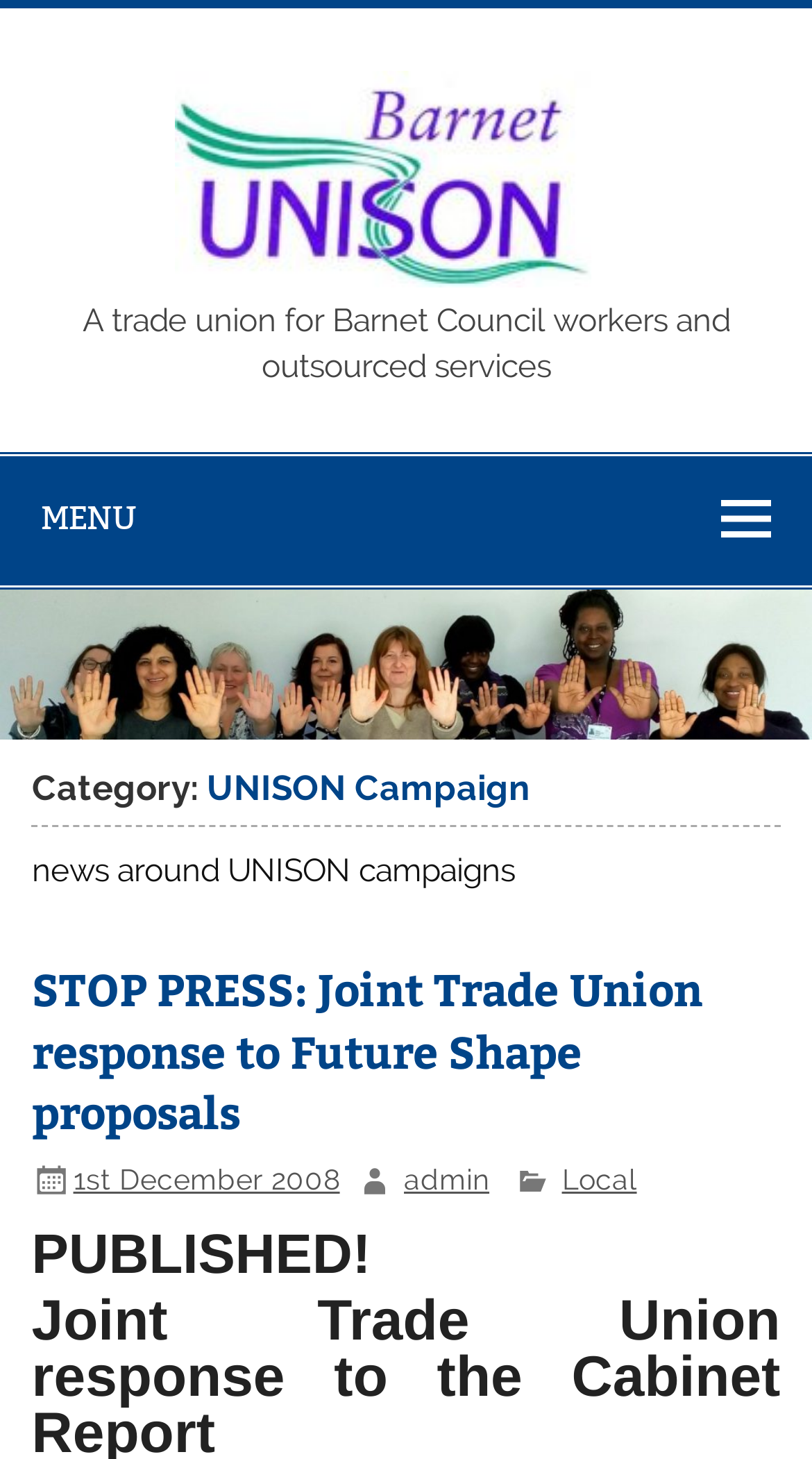Please provide a comprehensive response to the question below by analyzing the image: 
What is the category of the current page?

The category of the current page can be found in the header section of the webpage, where it is written as 'Category: UNISON Campaign'.